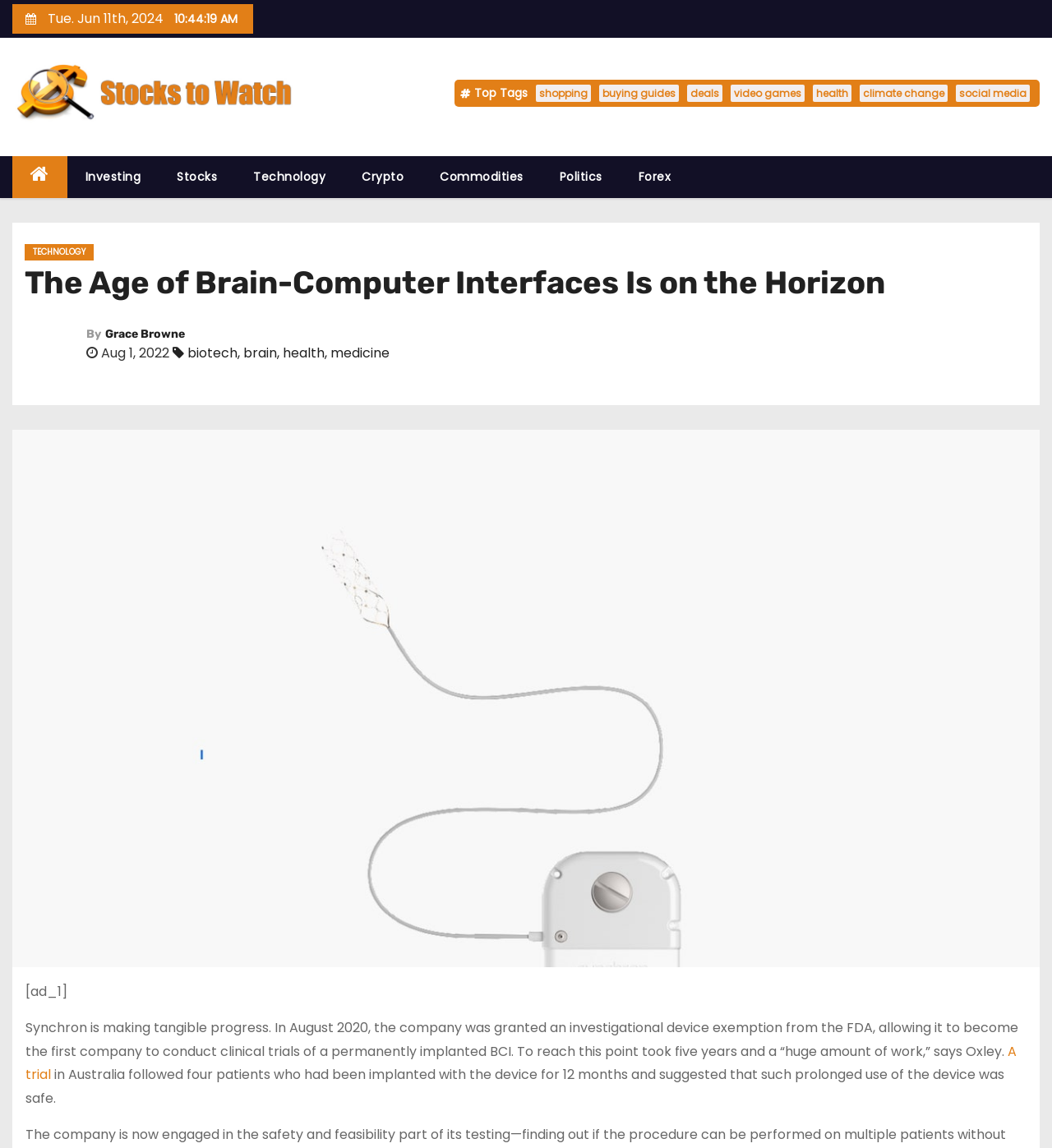Find the bounding box coordinates of the clickable area required to complete the following action: "Click on Stocks to Watch".

[0.012, 0.054, 0.283, 0.108]